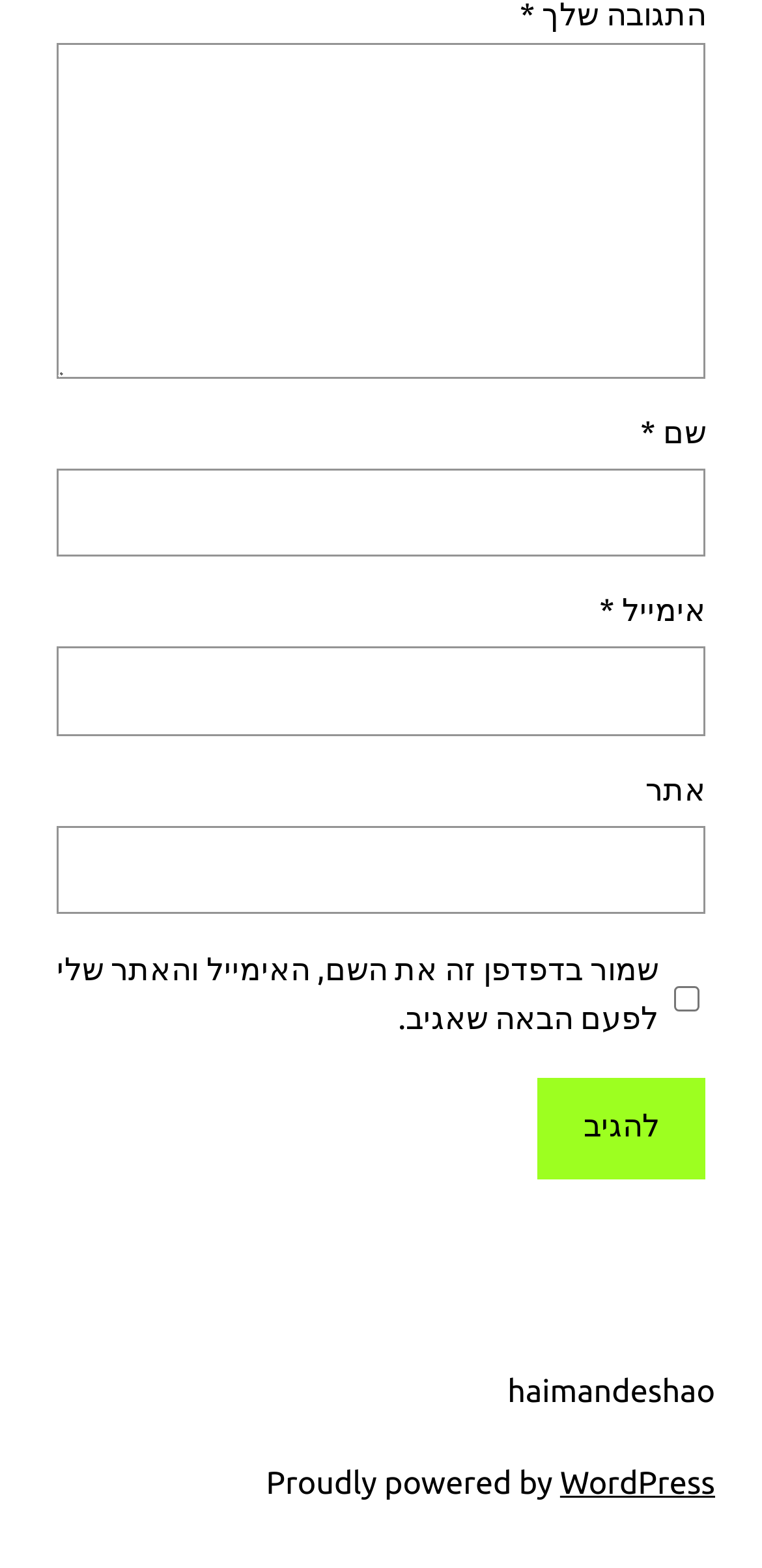Based on the element description "Holding Antisemites Accountable.", predict the bounding box coordinates of the UI element.

None